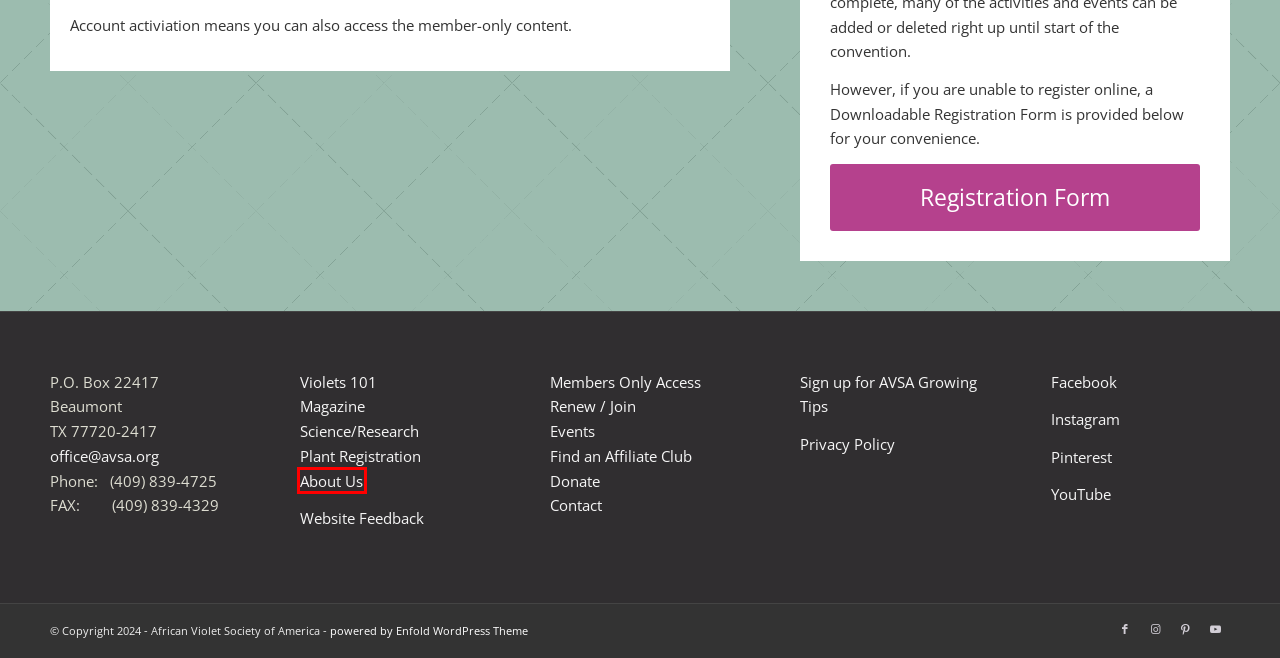View the screenshot of the webpage containing a red bounding box around a UI element. Select the most fitting webpage description for the new page shown after the element in the red bounding box is clicked. Here are the candidates:
A. Website Feedback Form Page - African Violet Society of America
B. Find an Affiliate Club - African Violet Society of America
C. Violets 101 - African Violet Society of America
D. Home - Kriesi.at - Premium WordPress Themes
E. Science/Research - African Violet Society of America
F. Events from June 22 – November 9 – African Violet Society of America
G. About Us - African Violet Society of America
H. Plant Registration - African Violet Society of America

G